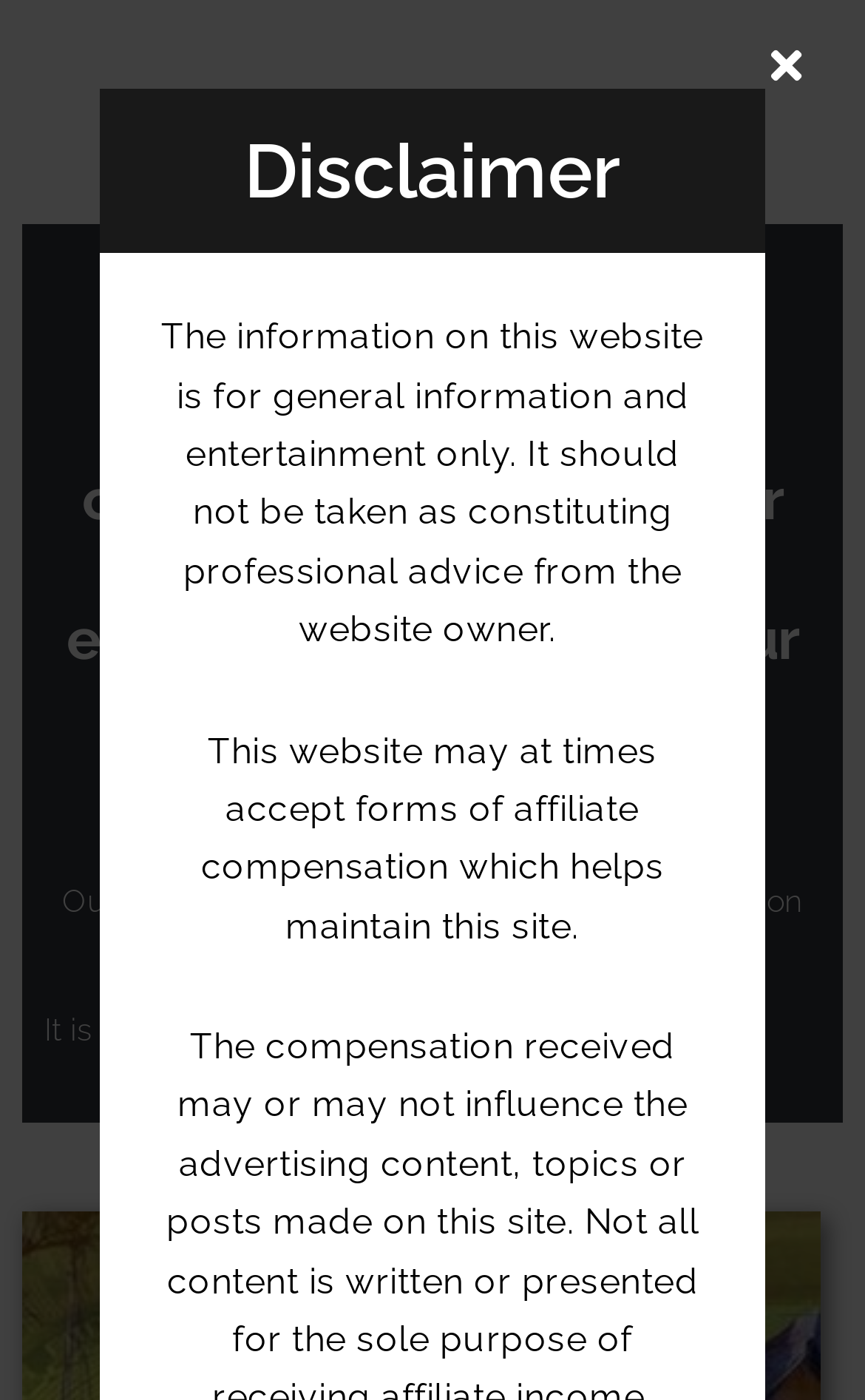How many sections are there on this webpage?
Use the information from the image to give a detailed answer to the question.

There are three distinct sections on this webpage: the main section with headings and static text, the disclaimer section, and the section with static text 'It is the future and the future is now.'. These sections are separated by their content and layout.